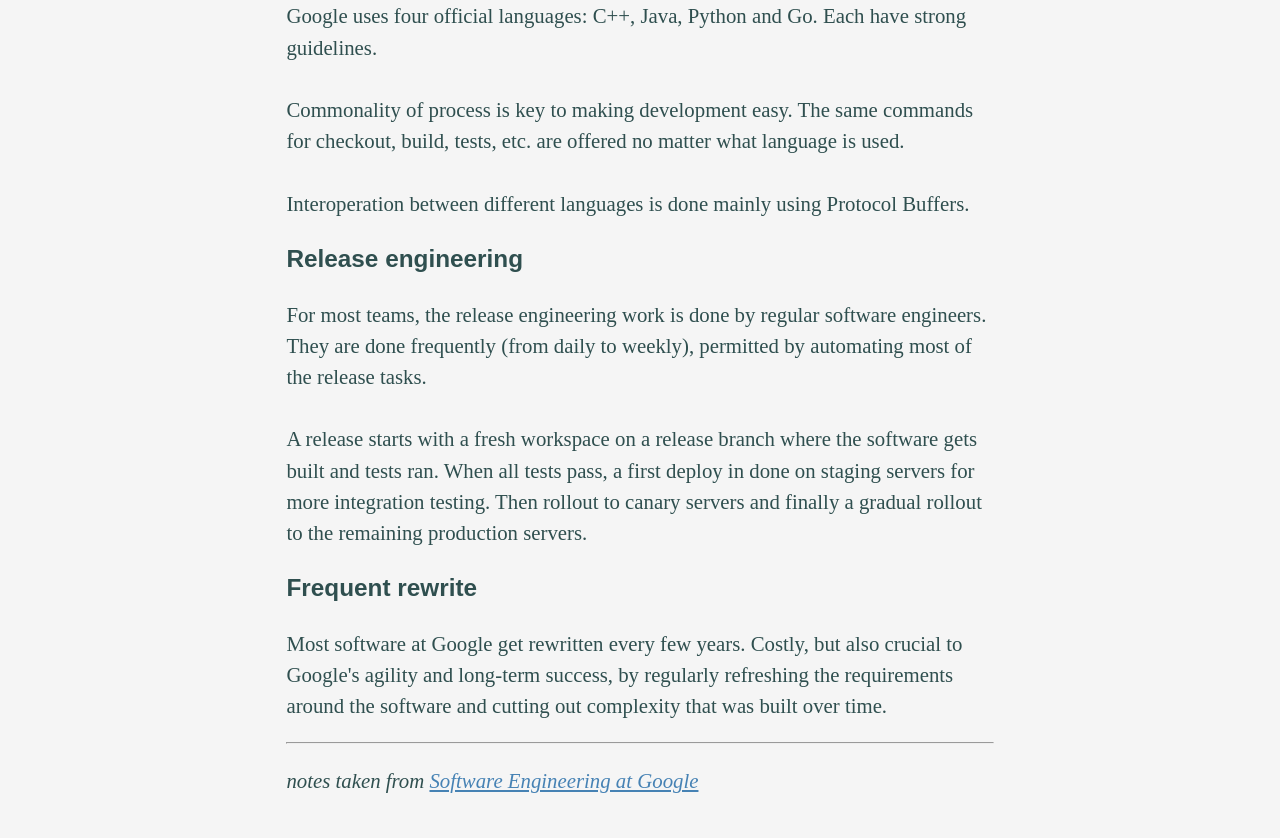What is the source of the notes?
Identify the answer in the screenshot and reply with a single word or phrase.

Software Engineering at Google